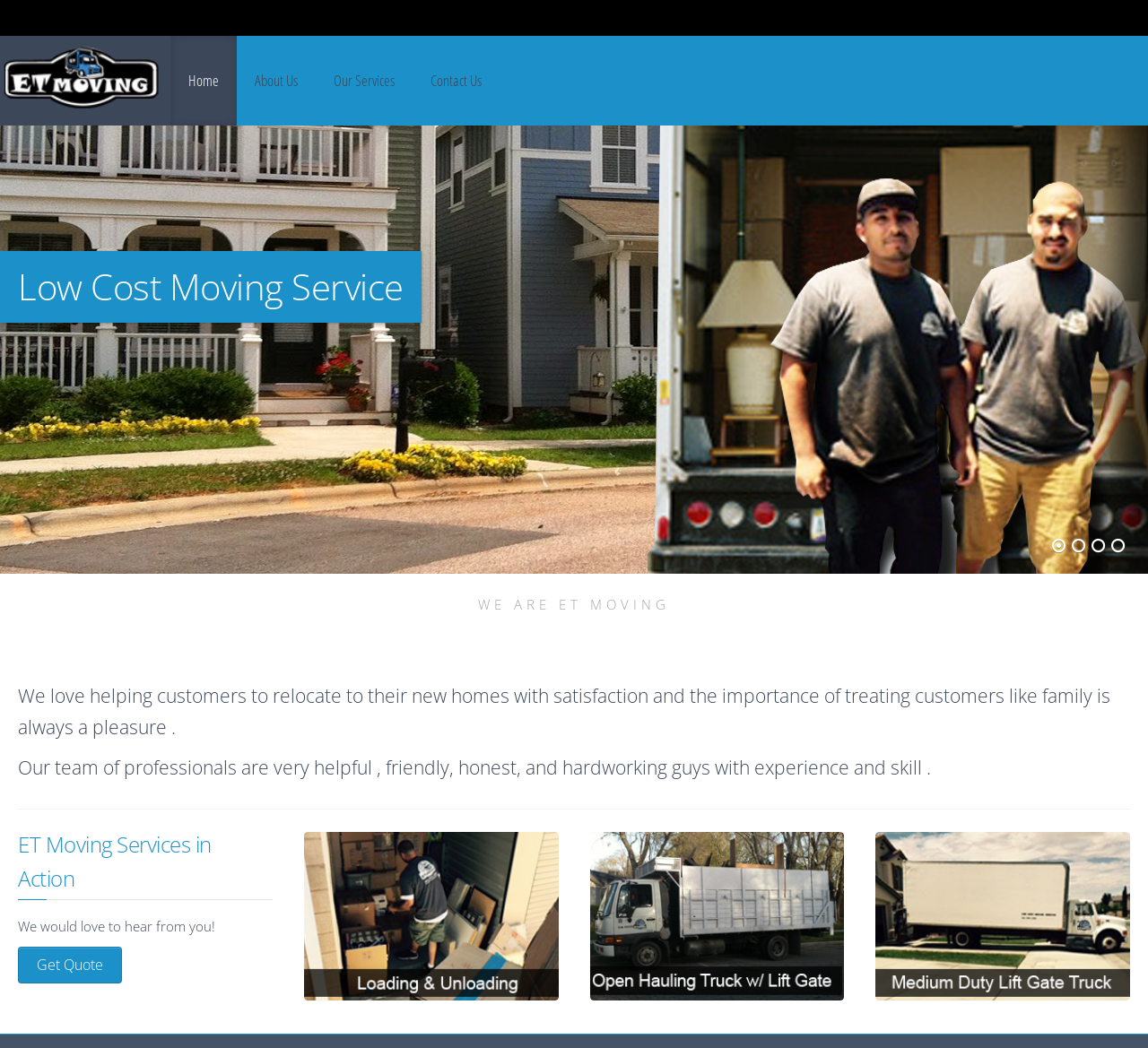What is the importance of treating customers?
Please use the image to provide an in-depth answer to the question.

The importance of treating customers is like family, as stated in the blockquote 'We love helping customers to relocate to their new homes with satisfaction and the importance of treating customers like family is always a pleasure.'